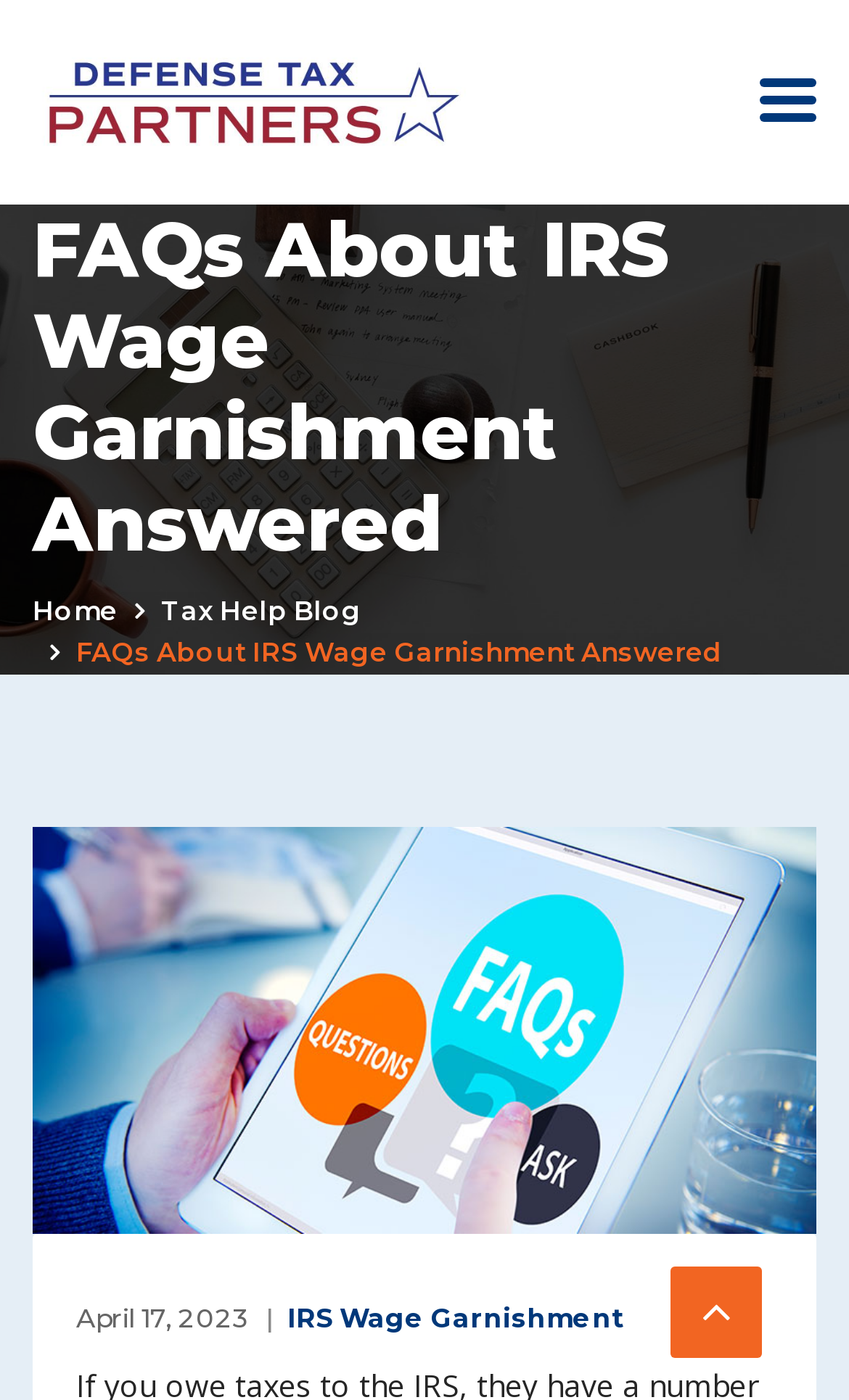Identify the bounding box coordinates for the UI element described as: "Home".

[0.038, 0.425, 0.138, 0.448]